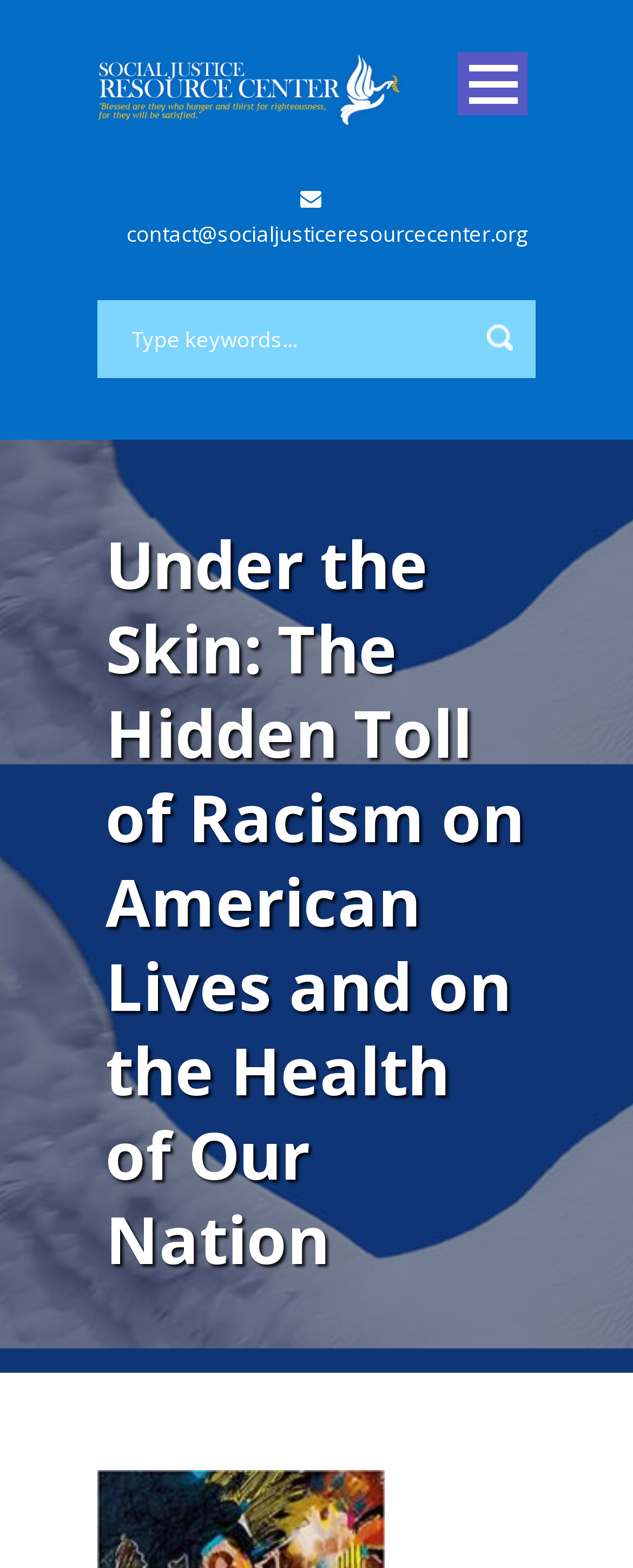Kindly determine the bounding box coordinates of the area that needs to be clicked to fulfill this instruction: "Go to the home page".

[0.154, 0.104, 0.846, 0.156]